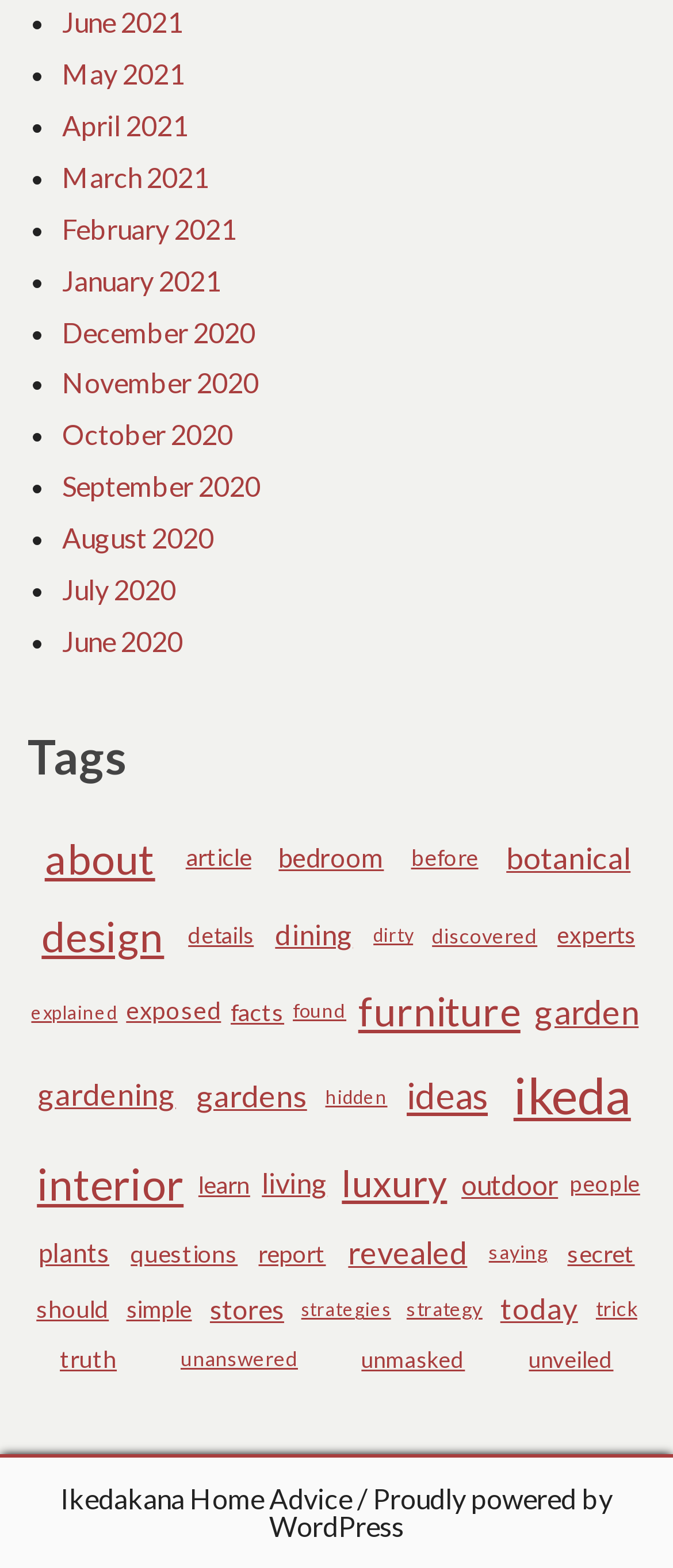What is the name of the website?
Look at the image and provide a short answer using one word or a phrase.

Ikedakana Home Advice